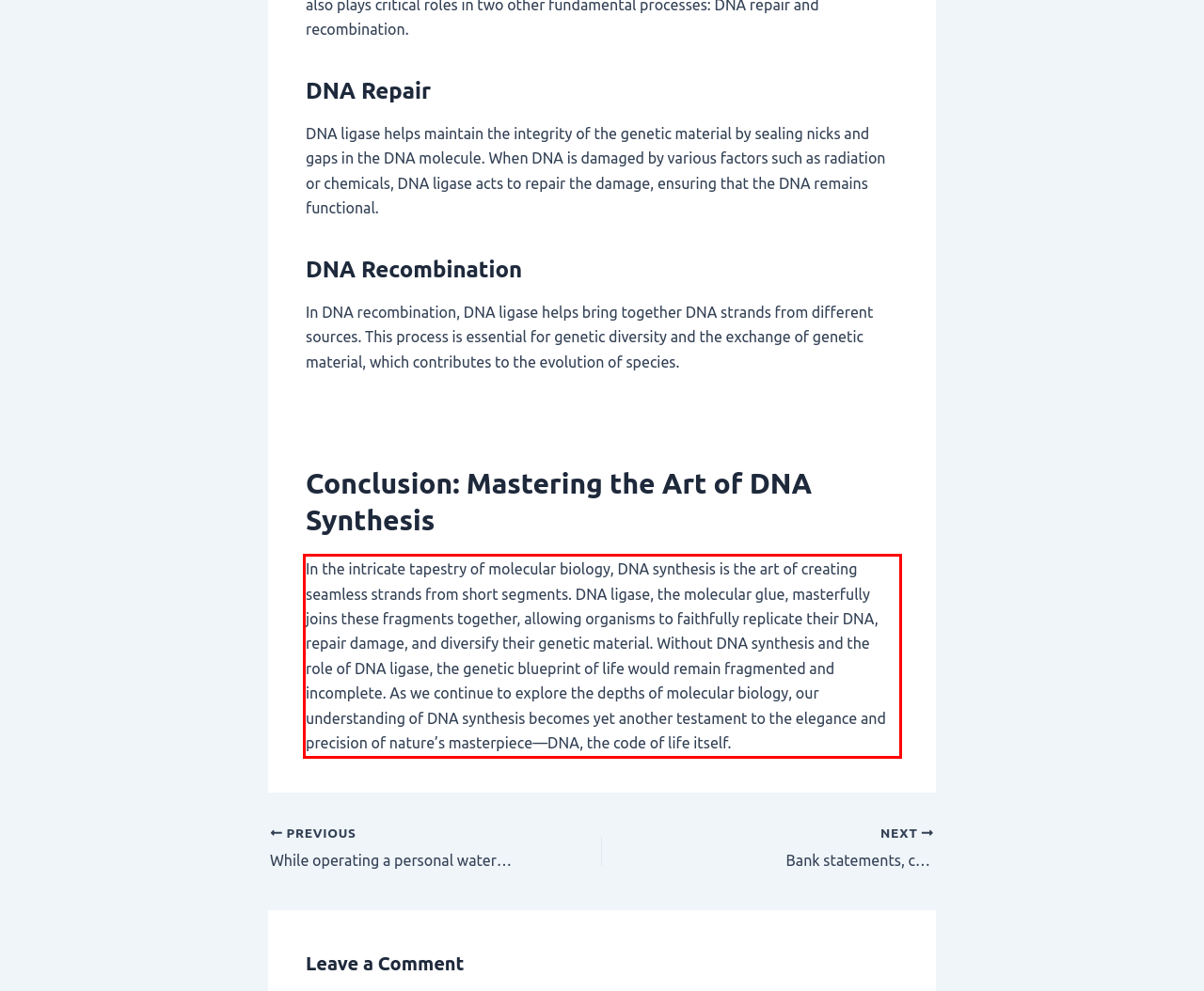Using the provided screenshot of a webpage, recognize the text inside the red rectangle bounding box by performing OCR.

In the intricate tapestry of molecular biology, DNA synthesis is the art of creating seamless strands from short segments. DNA ligase, the molecular glue, masterfully joins these fragments together, allowing organisms to faithfully replicate their DNA, repair damage, and diversify their genetic material. Without DNA synthesis and the role of DNA ligase, the genetic blueprint of life would remain fragmented and incomplete. As we continue to explore the depths of molecular biology, our understanding of DNA synthesis becomes yet another testament to the elegance and precision of nature’s masterpiece—DNA, the code of life itself.